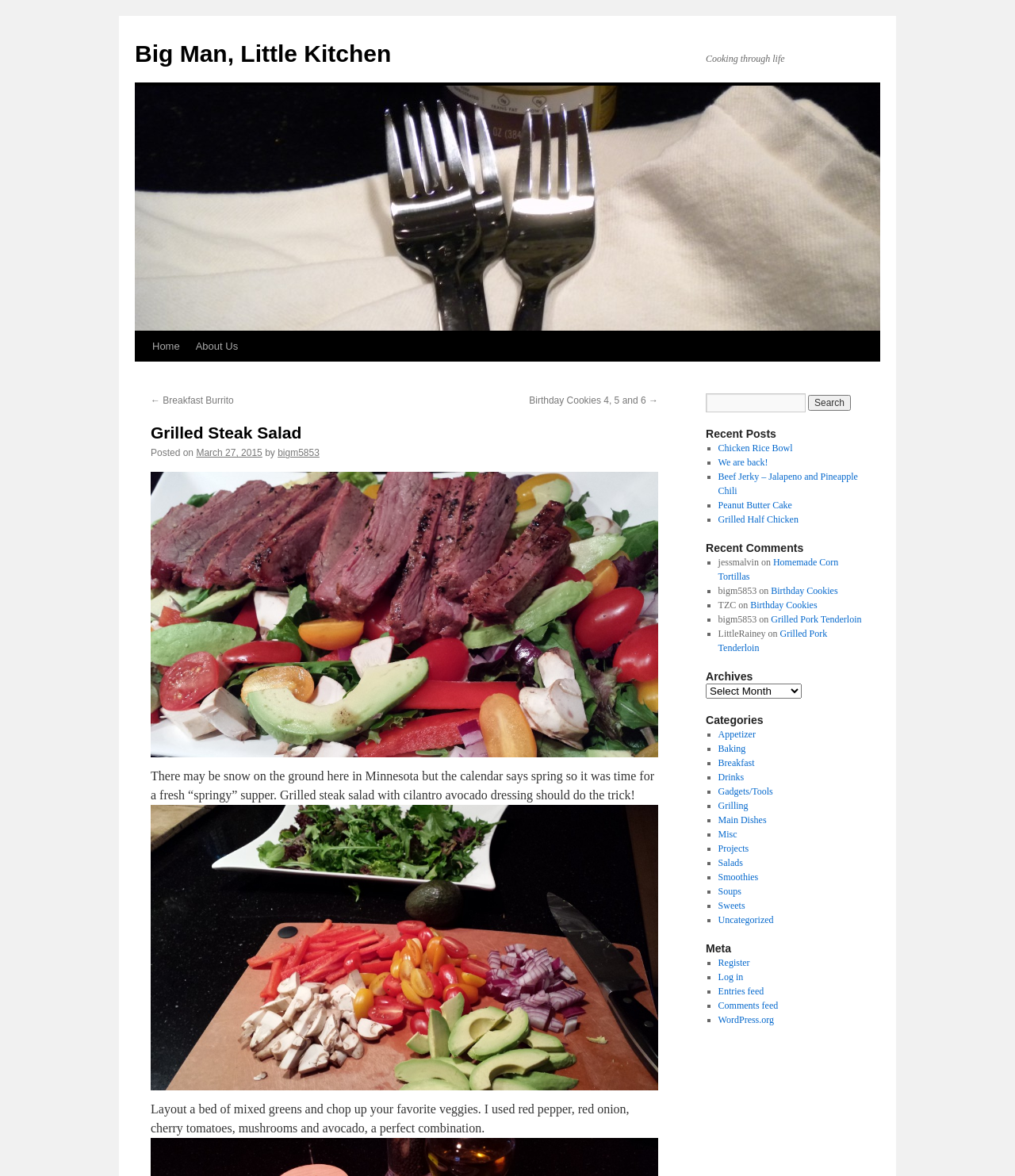What is the date of the post?
Based on the image, give a concise answer in the form of a single word or short phrase.

March 27, 2015